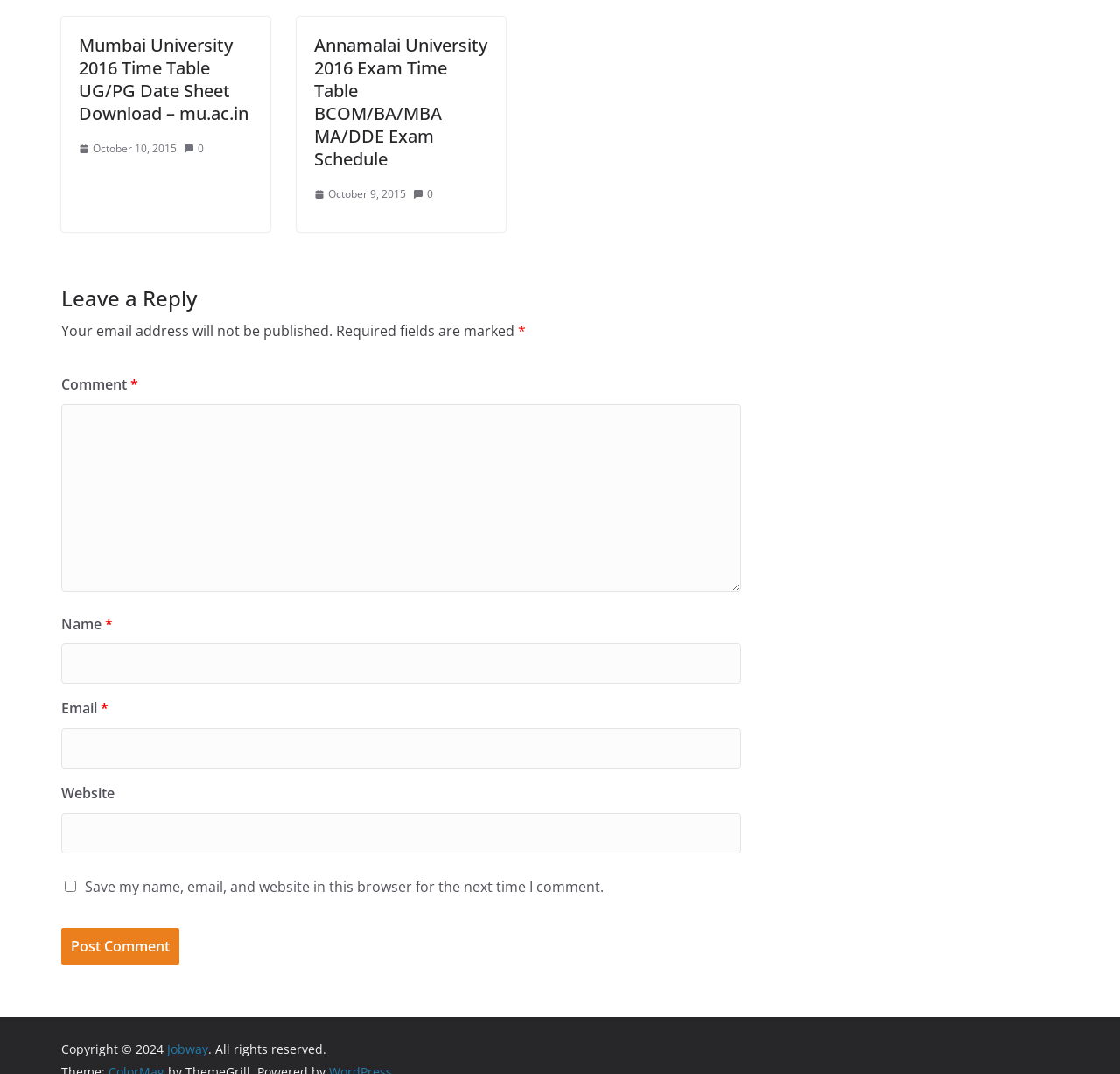Please give a succinct answer to the question in one word or phrase:
What is the date mentioned next to the first image?

October 10, 2015